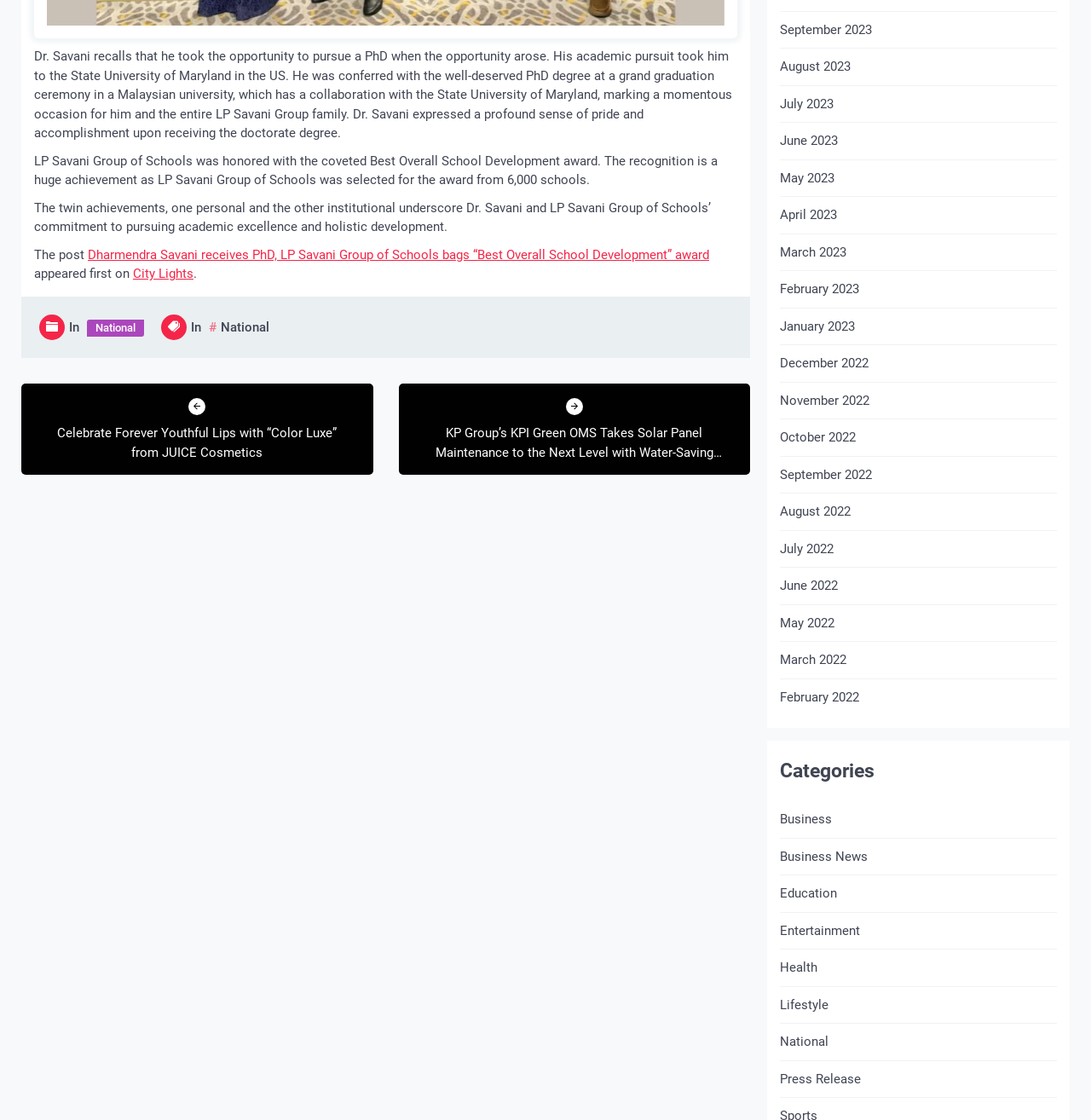What is the name of the university where Dr. Savani pursued his PhD?
Please provide a full and detailed response to the question.

The text mentions that Dr. Savani took the opportunity to pursue a PhD at the State University of Maryland in the US.